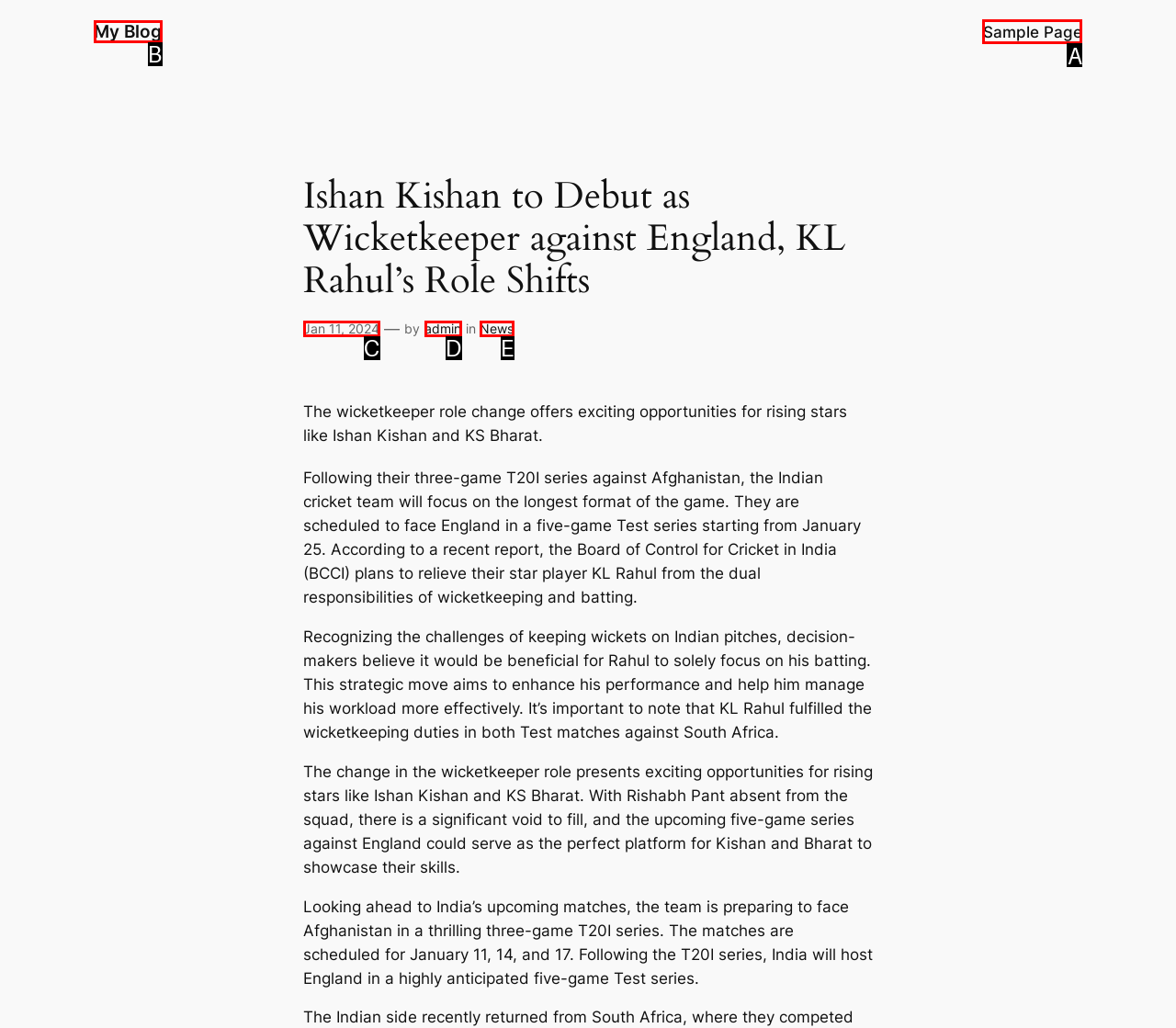Select the letter that aligns with the description: My Blog. Answer with the letter of the selected option directly.

B